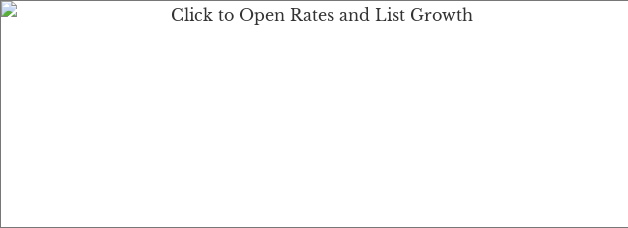What is the purpose of the image?
Based on the image, respond with a single word or phrase.

Optimizing email marketing performance